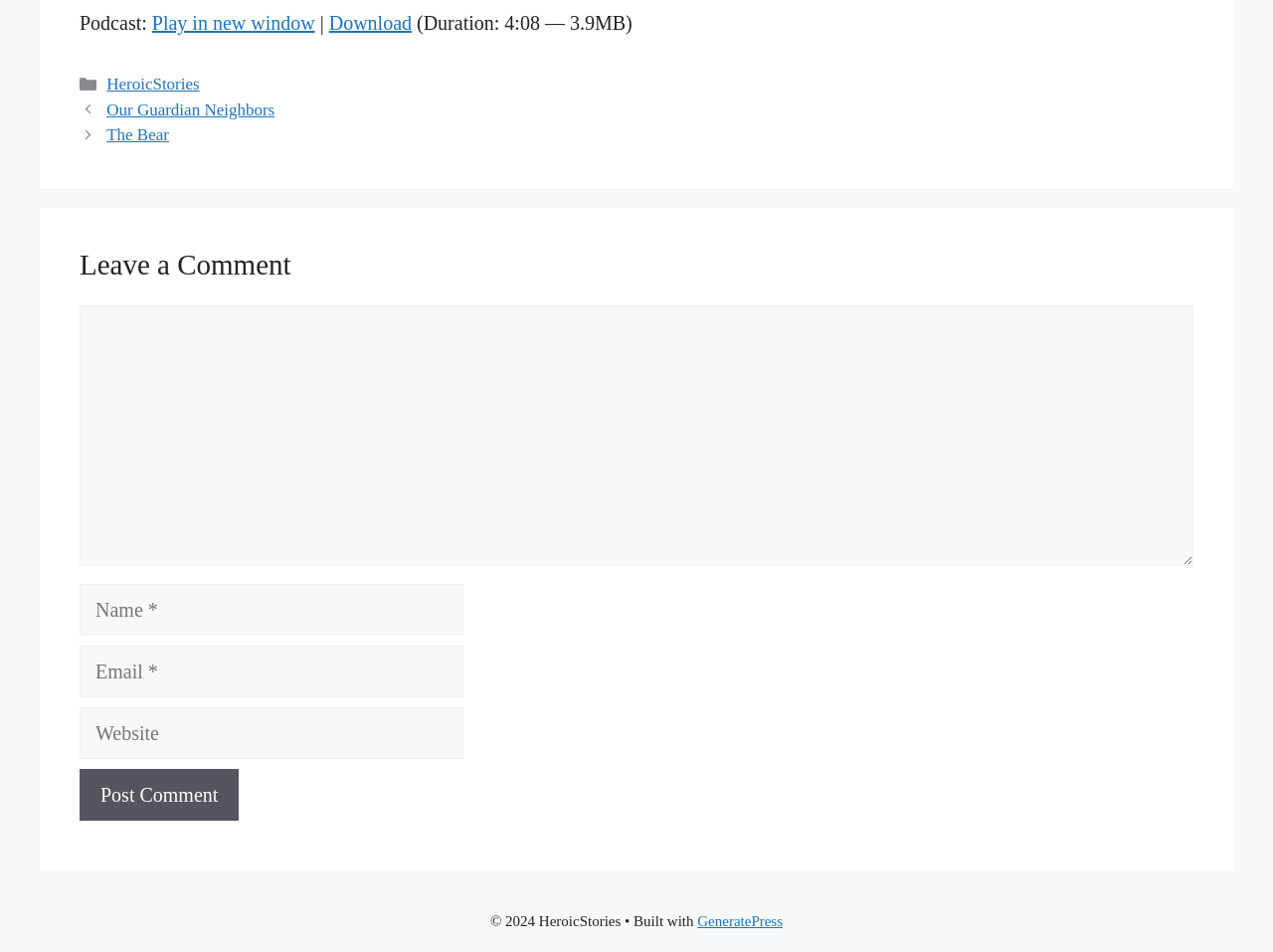What is the name of the theme used to build the website?
Provide a detailed answer to the question, using the image to inform your response.

The name of the theme used to build the website can be found in the footer section, where it says '• Built with GeneratePress'.